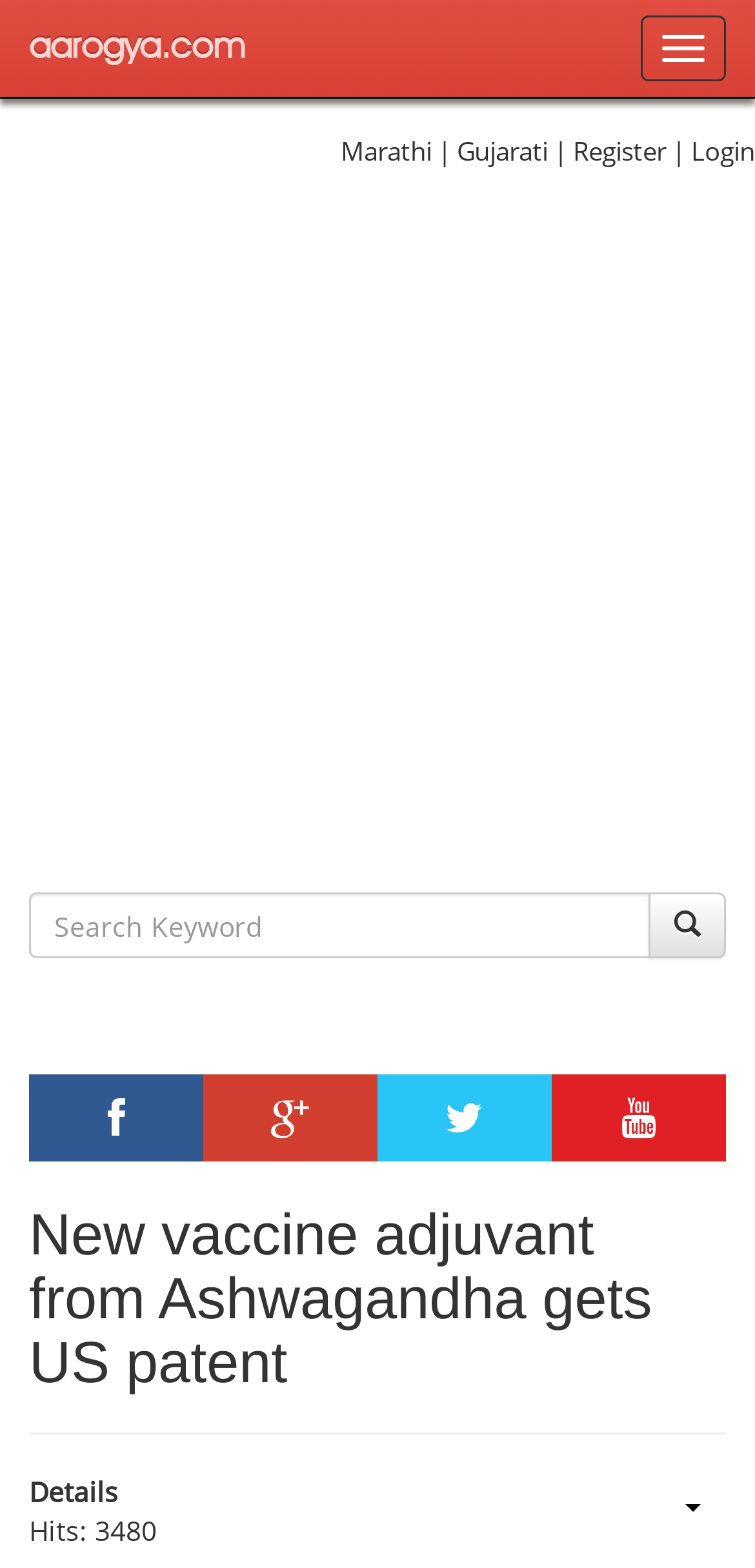Please identify the bounding box coordinates of the area that needs to be clicked to fulfill the following instruction: "Switch to Marathi language."

[0.451, 0.085, 0.572, 0.107]